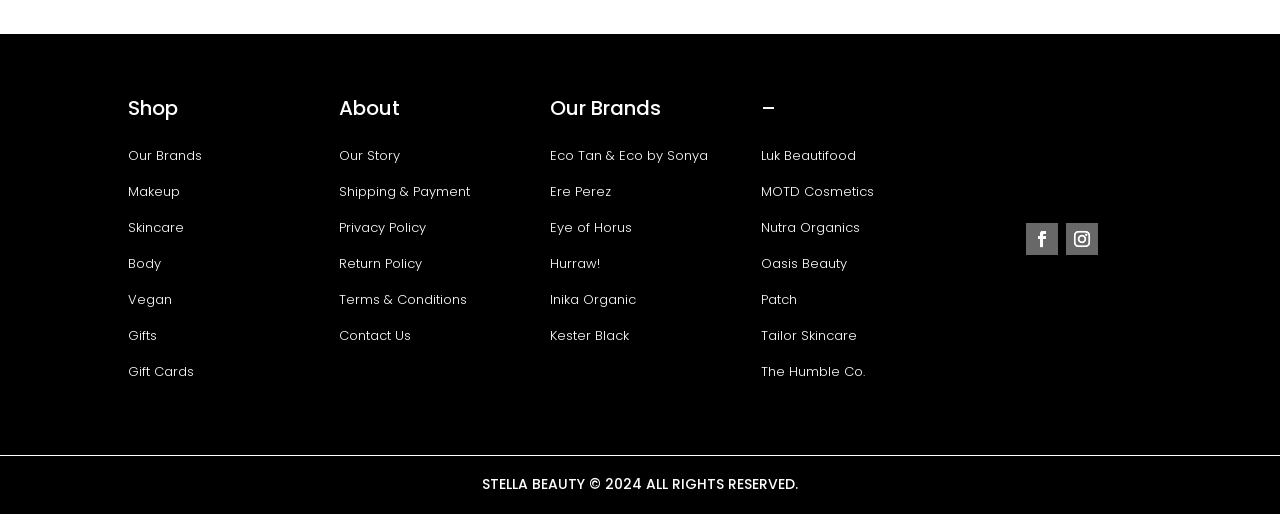What are the two icons on the right side of the page?
Answer the question with a single word or phrase derived from the image.

Social media icons